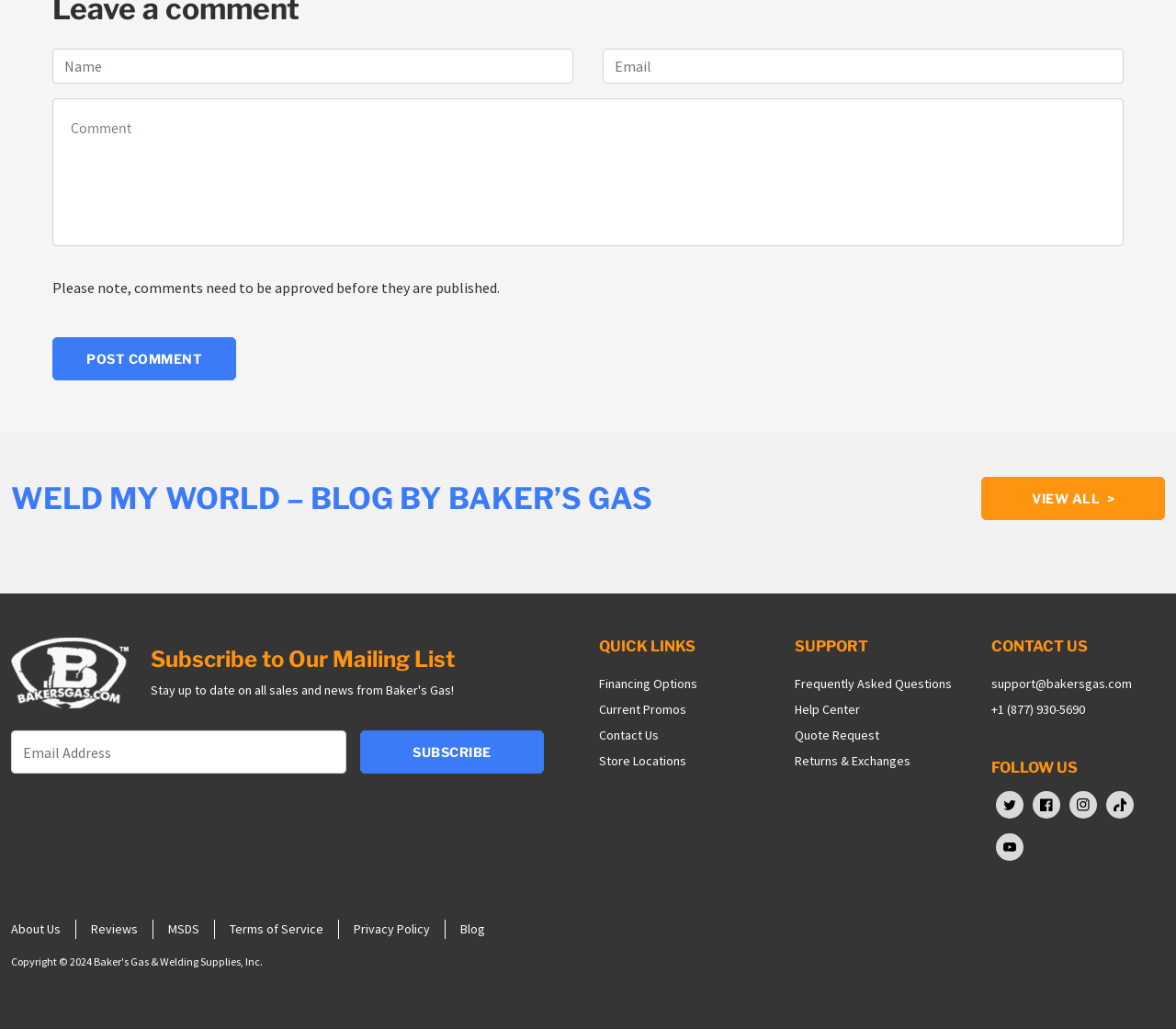Please locate the clickable area by providing the bounding box coordinates to follow this instruction: "Subscribe to the mailing list".

[0.306, 0.71, 0.462, 0.752]